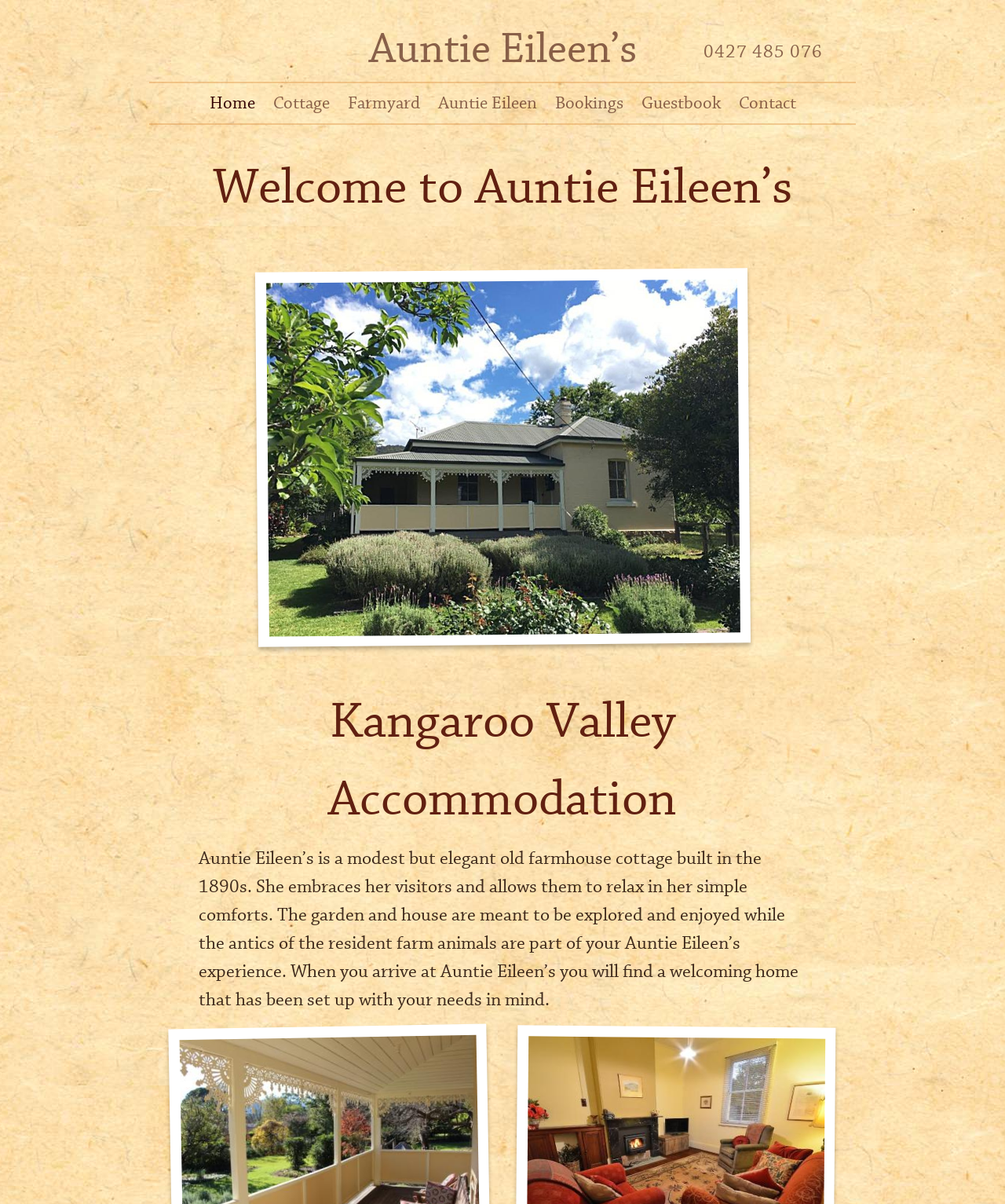What is the purpose of the house and garden at Auntie Eileen’s? Look at the image and give a one-word or short phrase answer.

To relax and enjoy